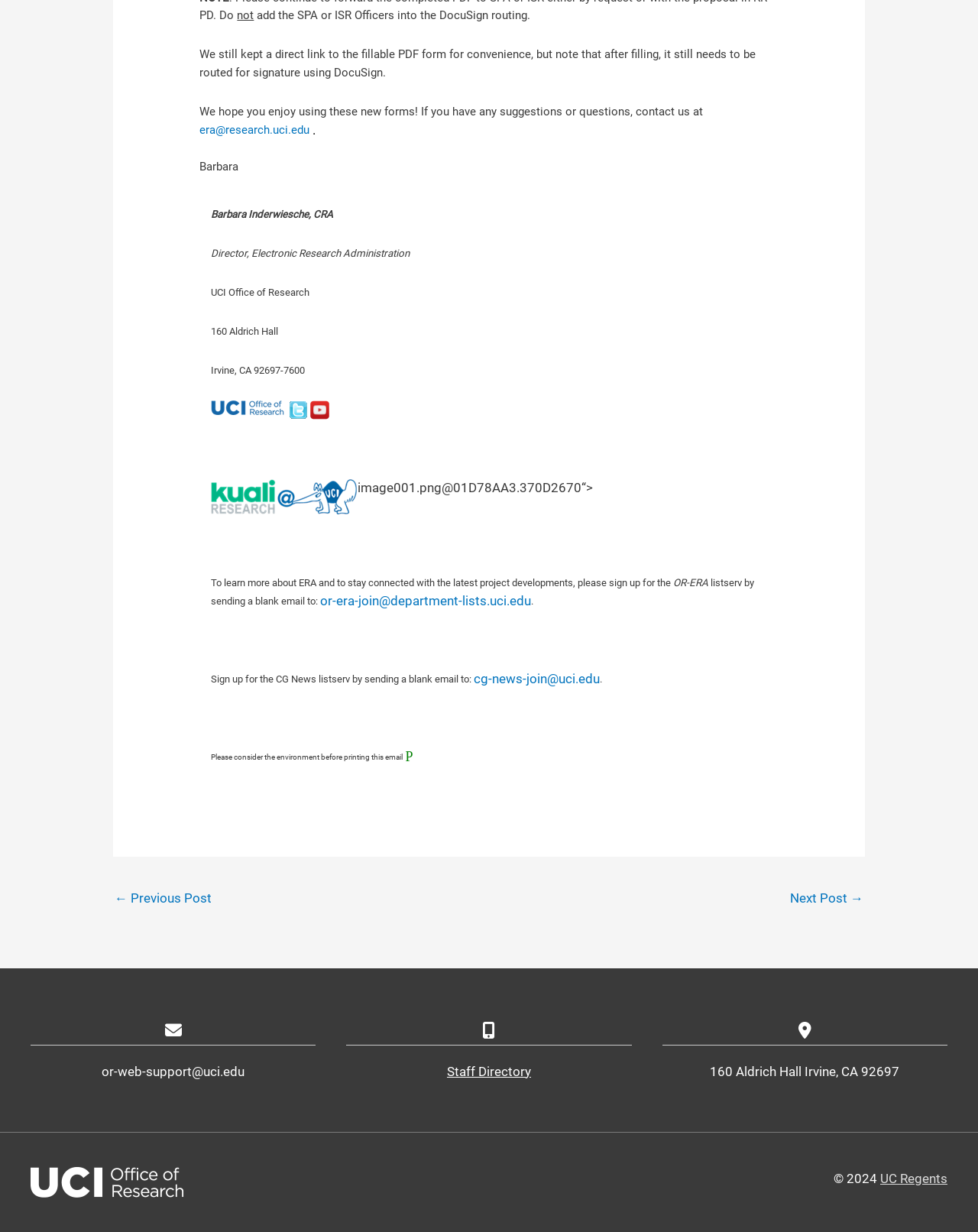Please find the bounding box coordinates in the format (top-left x, top-left y, bottom-right x, bottom-right y) for the given element description. Ensure the coordinates are floating point numbers between 0 and 1. Description: alt="Office of Research"

[0.031, 0.95, 0.188, 0.963]